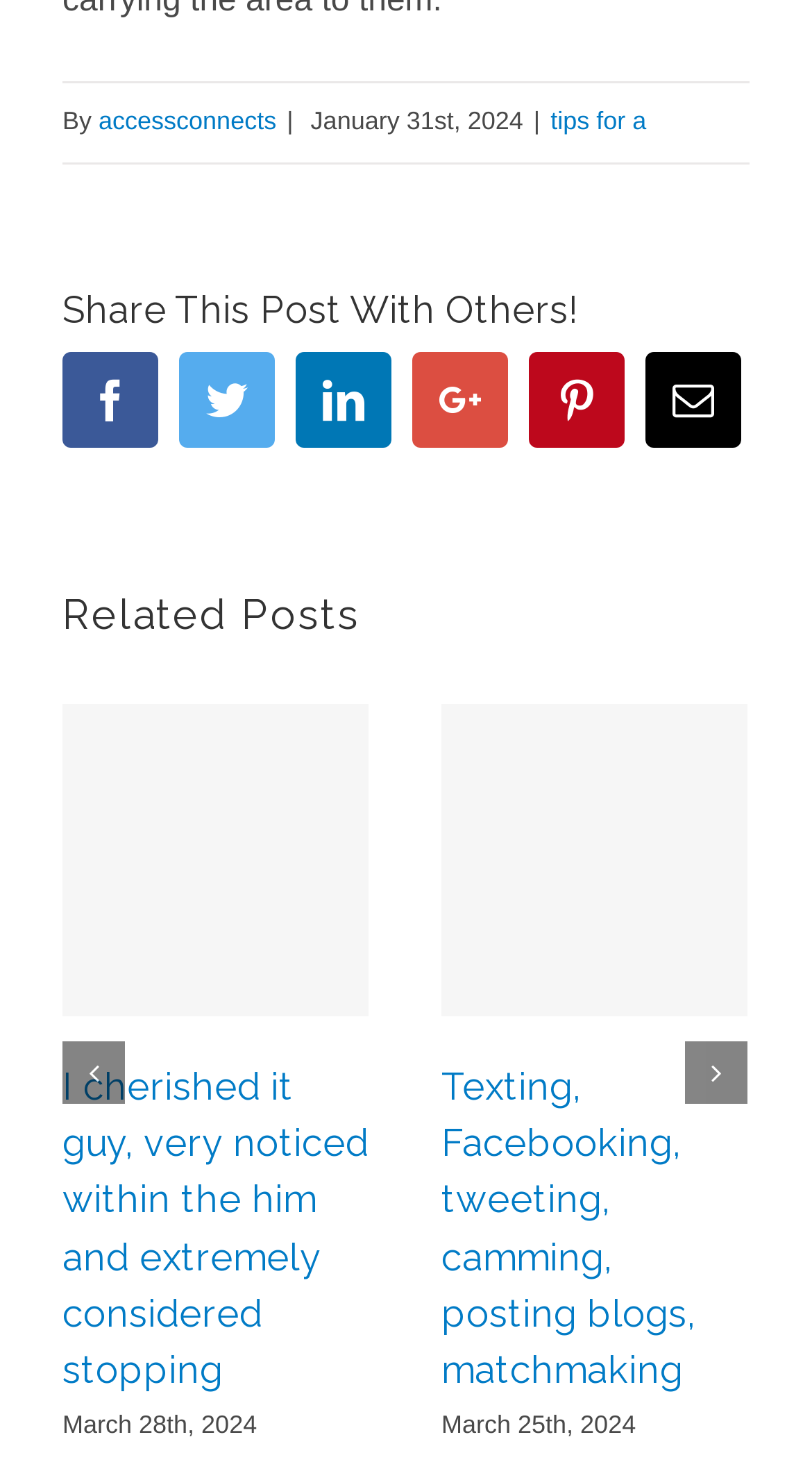Answer the question in a single word or phrase:
What is the title of the first related post?

I cherished it guy, very noticed within the him and extremely considered stopping